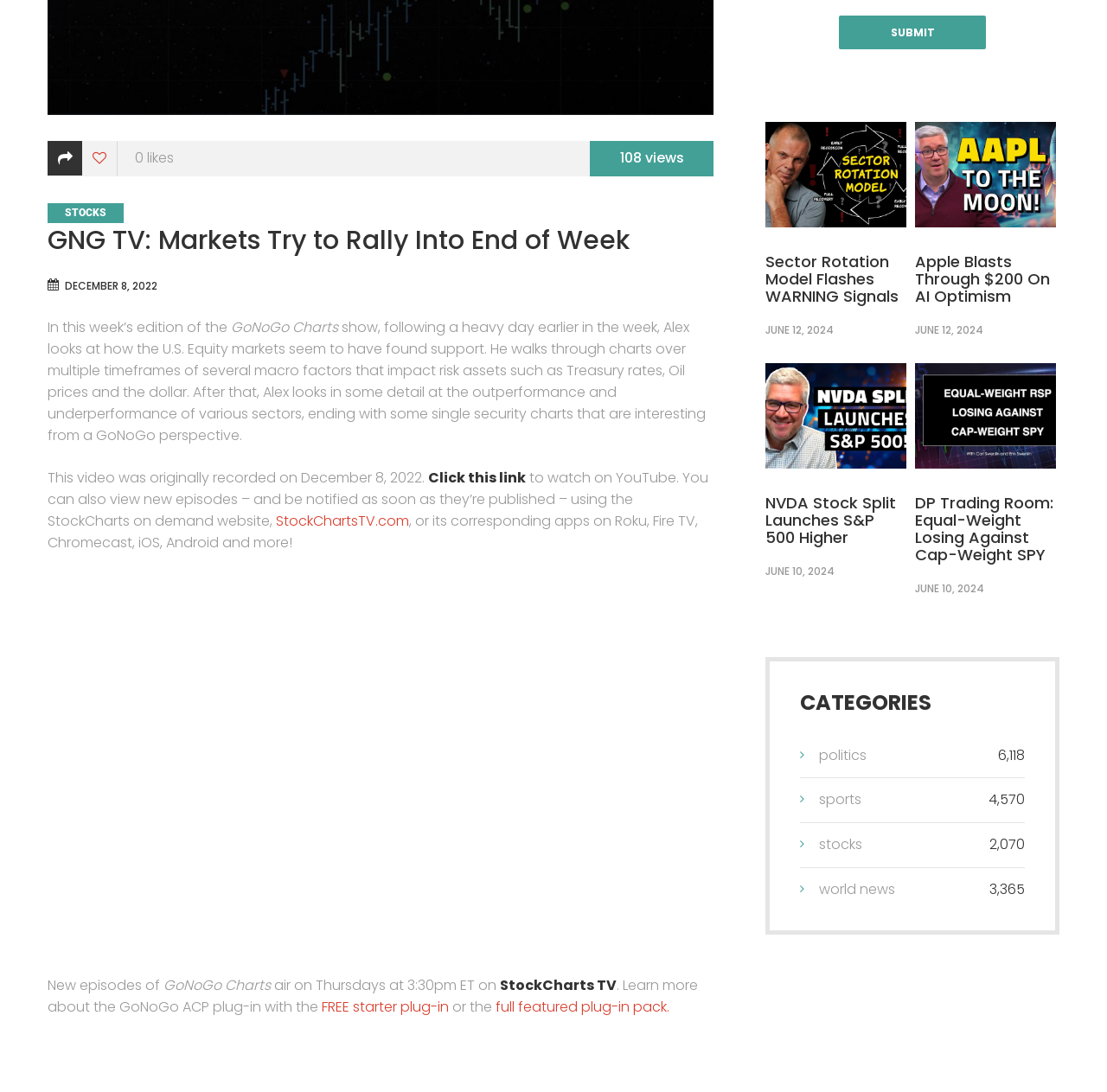Determine the bounding box for the described UI element: "title="like me"".

[0.074, 0.129, 0.106, 0.162]